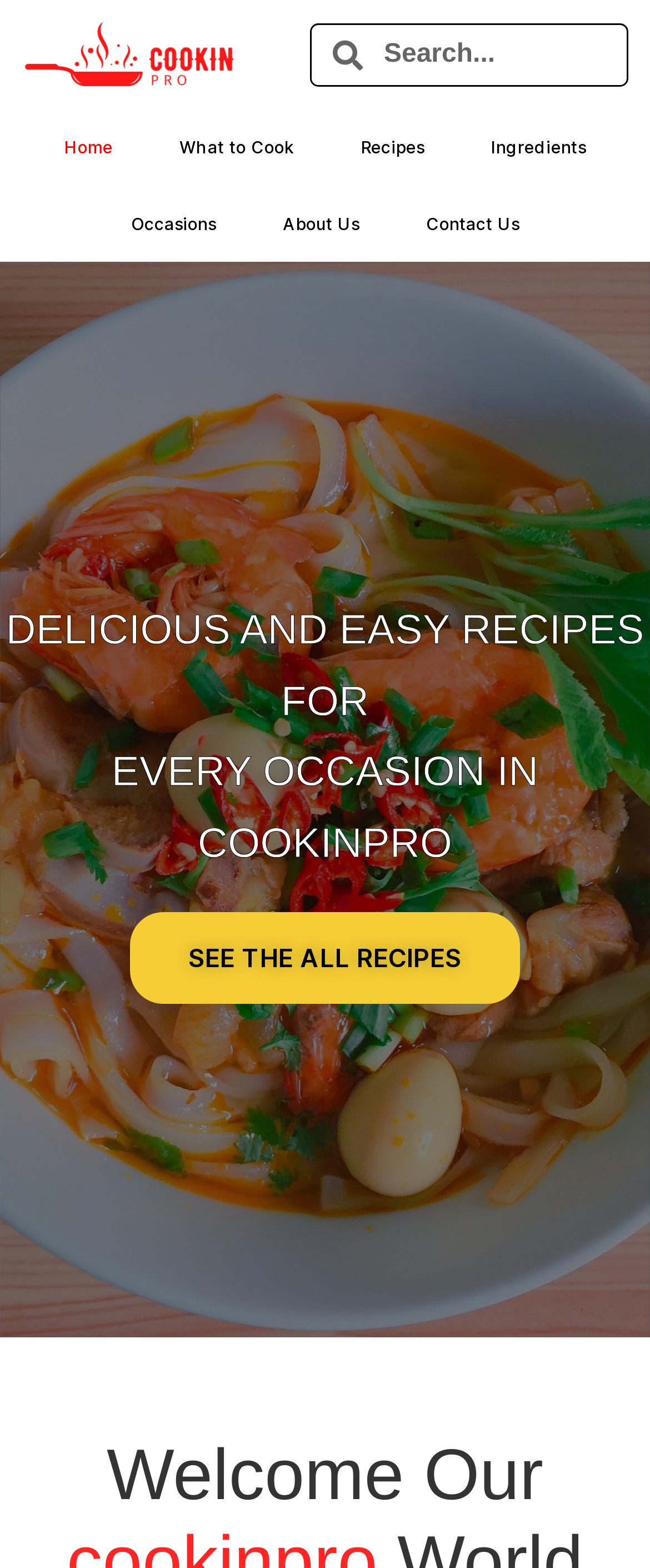Please find and give the text of the main heading on the webpage.

Welcome Our cookinpro World